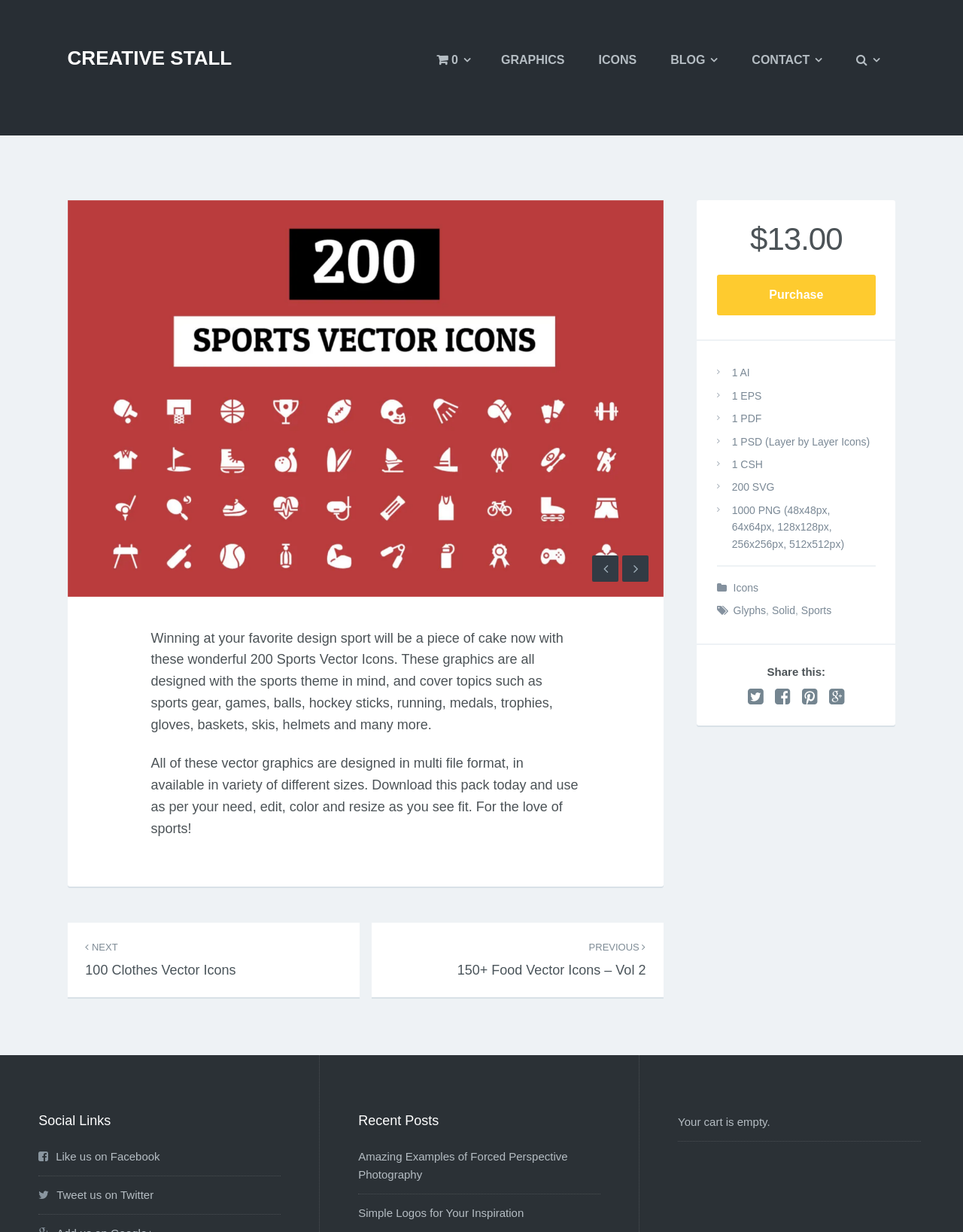Explain the contents of the webpage comprehensively.

This webpage is about 200 Sports Vector Icons, a design resource for sports-themed graphics. At the top, there is a menu bar with links to "GRAPHICS", "ICONS", "BLOG", "CONTACT", and a search icon. Below the menu bar, there is a logo "CREATIVE STALL" and a main content area.

In the main content area, there are three large images showcasing the sports vector icons. Below the images, there is a brief description of the product, stating that it includes 200 vector graphics designed with a sports theme, covering various topics such as sports gear, games, and medals. The description also mentions that the graphics are available in multiple file formats and can be downloaded and edited as needed.

To the right of the description, there are navigation links to previous and next posts, labeled "PREVIOUS" and "NEXT" with arrow icons. Below the navigation links, there is a "Post navigation" section with links to related posts, including "150+ Food Vector Icons – Vol 2" and "100 Clothes Vector Icons".

On the right side of the page, there is a pricing section with a label "$13.00" and a "Purchase" button. Below the pricing section, there is a list of file formats available for download, including AI, EPS, PDF, PSD, CSH, SVG, and PNG.

Further down, there are links to related categories, including "Icons", "Glyphs", "Solid", and "Sports". There is also a "Share this" section with social media links to Facebook, Twitter, and others.

At the bottom of the page, there are sections for "Social Links" and "Recent Posts", with links to the website's social media profiles and recent blog posts, respectively. Finally, there is a notice stating "Your cart is empty."